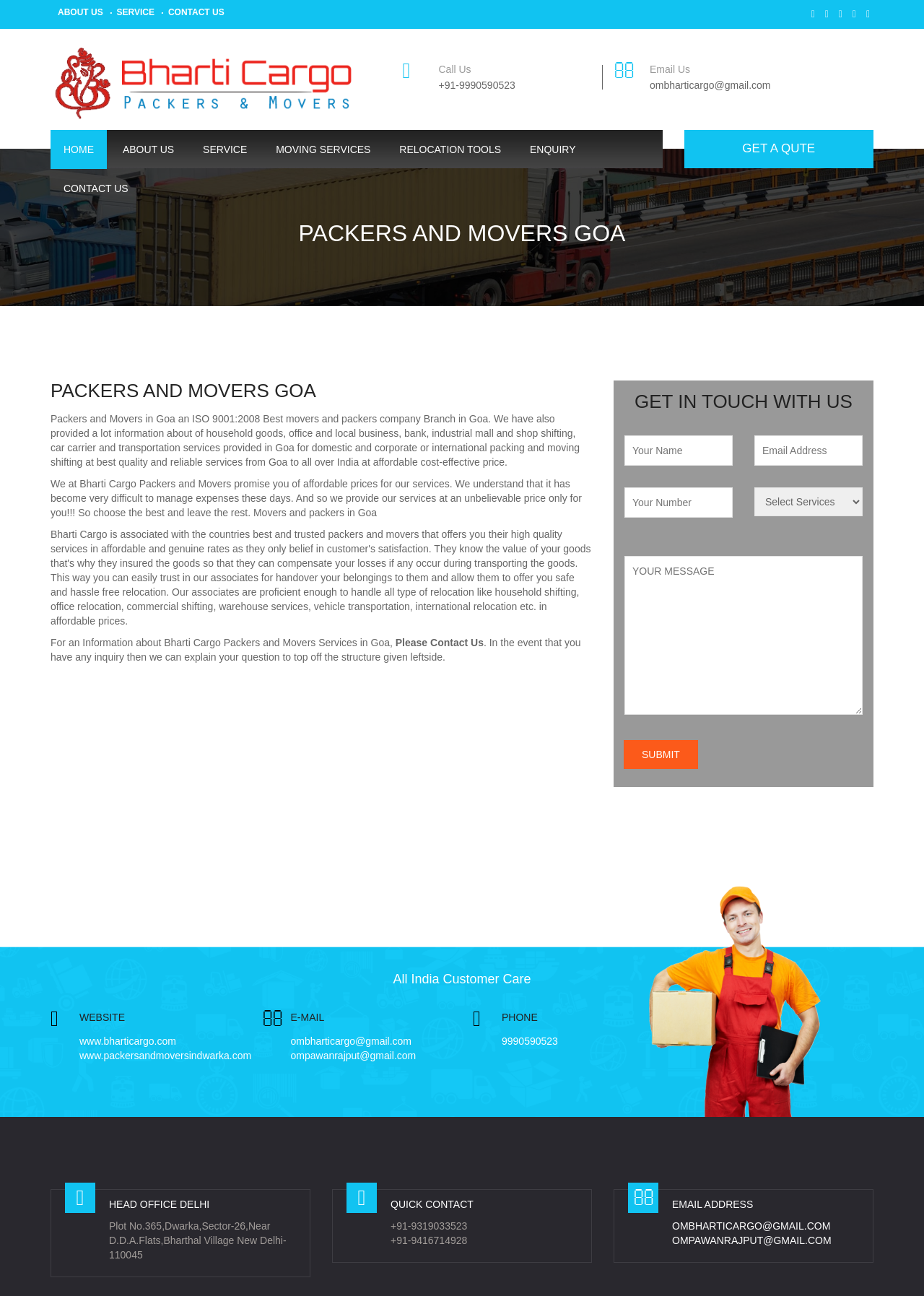Find the bounding box coordinates for the area that must be clicked to perform this action: "Fill in Your Name".

[0.676, 0.336, 0.793, 0.359]